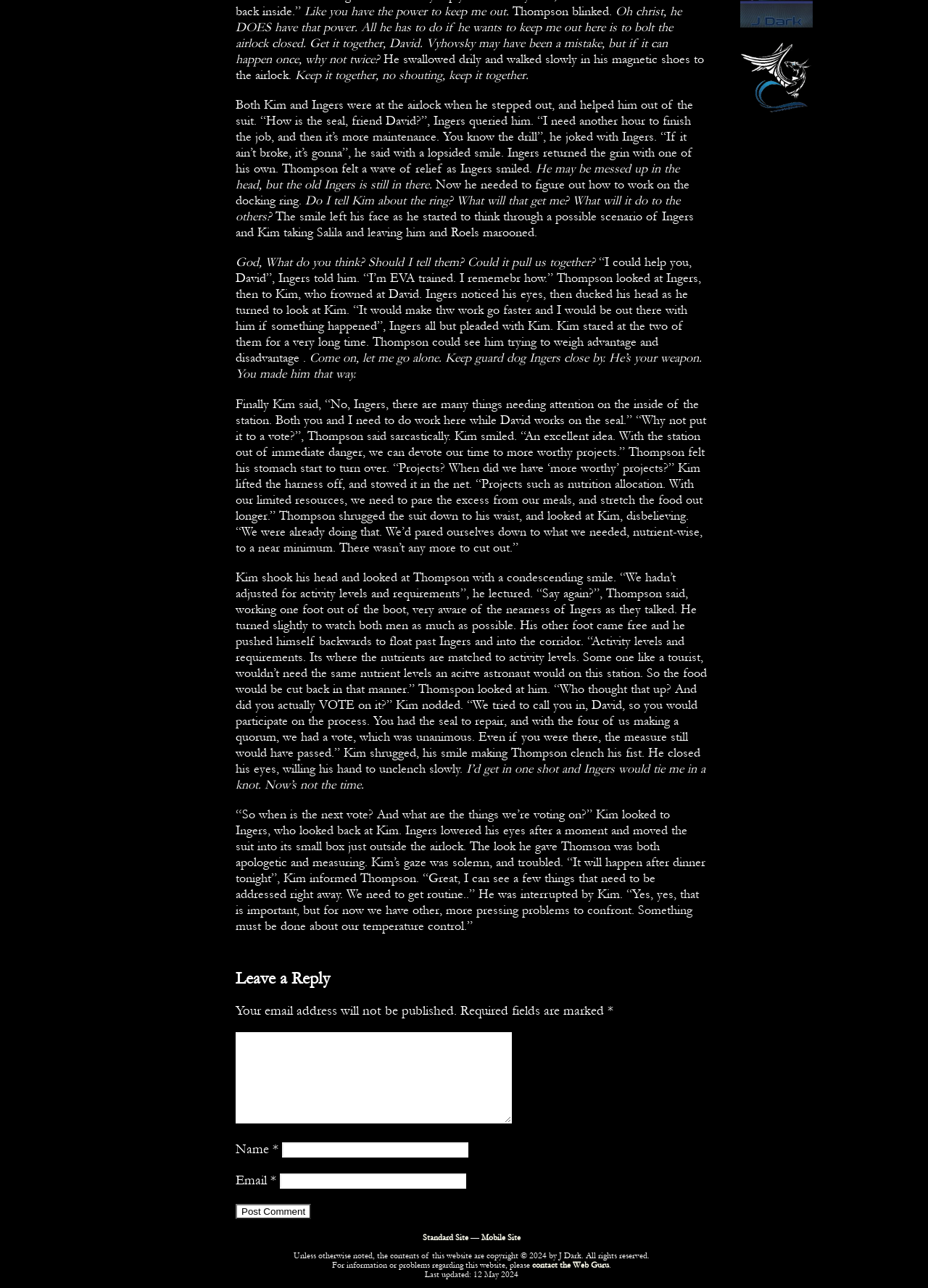Find the bounding box of the UI element described as: "Mobile Site". The bounding box coordinates should be given as four float values between 0 and 1, i.e., [left, top, right, bottom].

[0.518, 0.957, 0.561, 0.964]